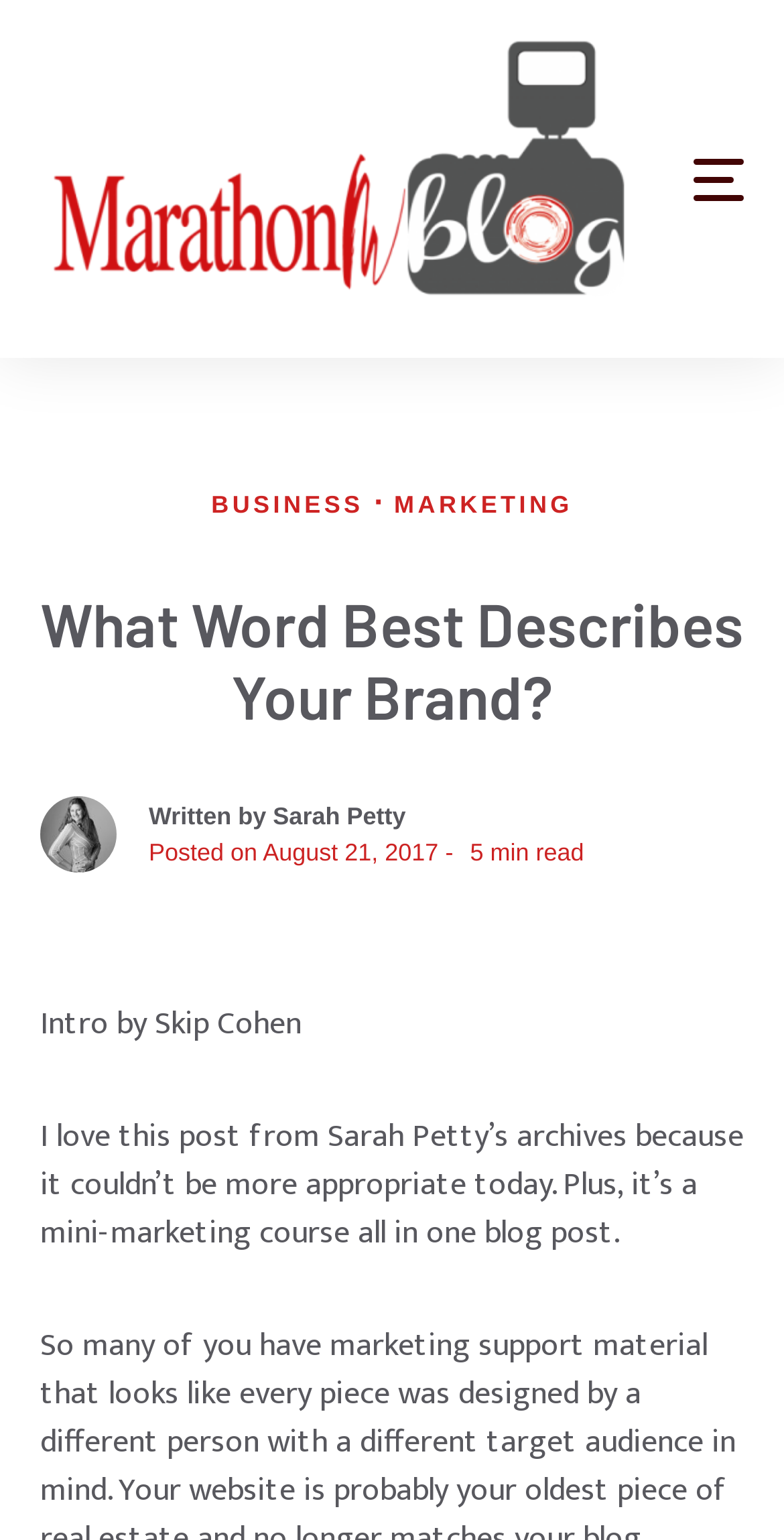When was the blog post published?
Answer the question with a detailed explanation, including all necessary information.

I found the answer by looking at the link element with the text 'August 21, 2017' which is located below the text 'Posted on'. This suggests that the blog post was published on August 21, 2017.